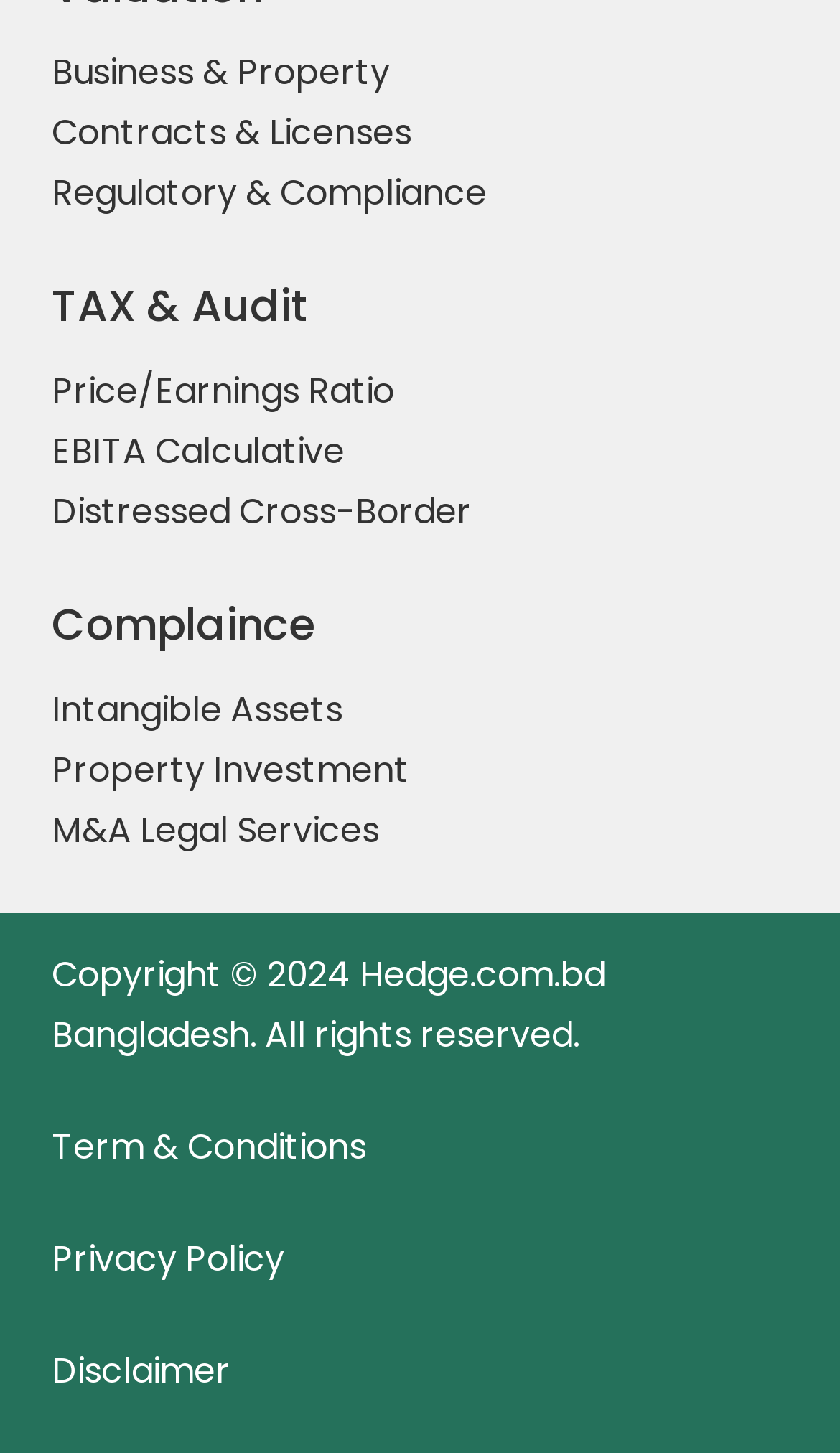What is the last link on the webpage?
Based on the image, give a one-word or short phrase answer.

Disclaimer